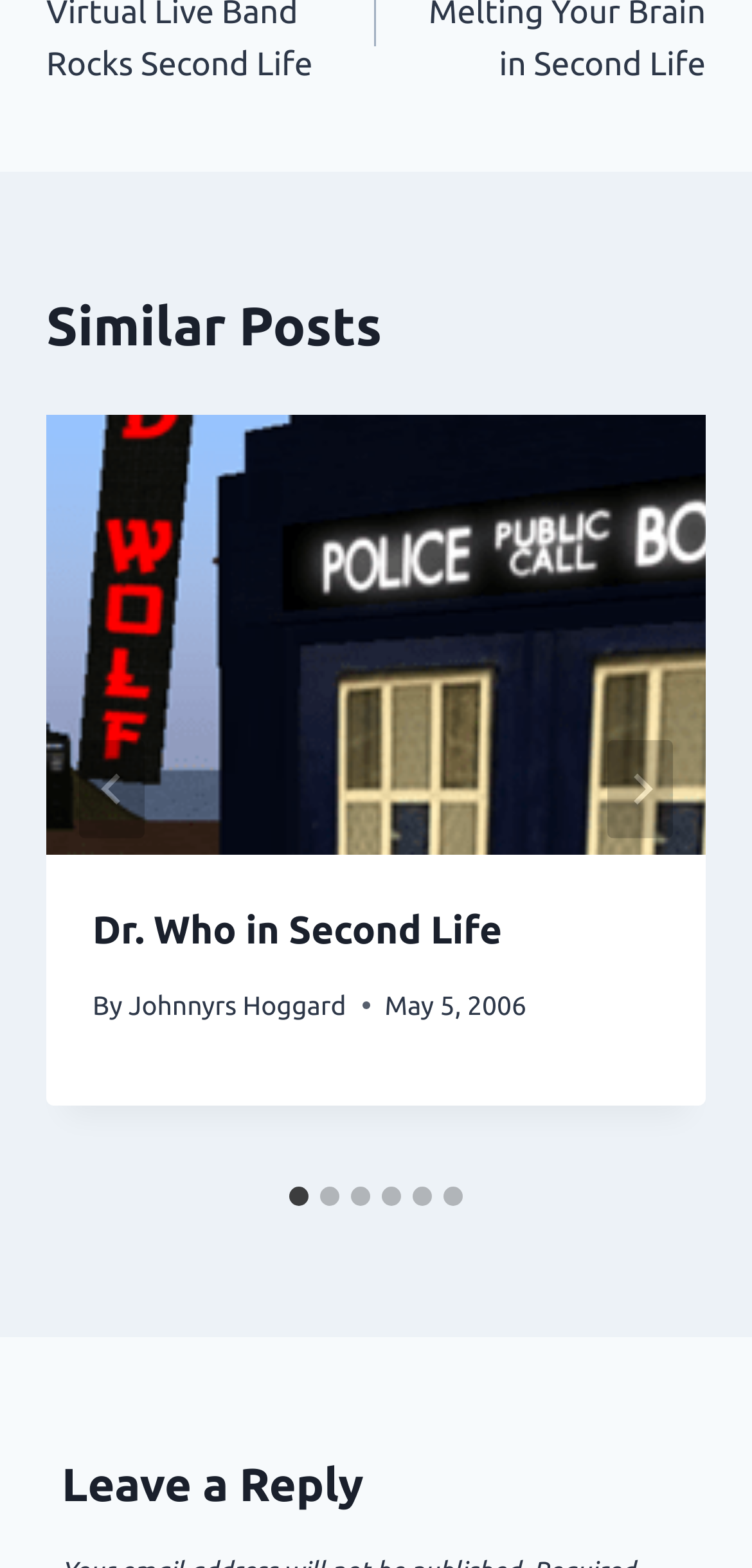How many slides are there in total?
Based on the image, give a concise answer in the form of a single word or short phrase.

6